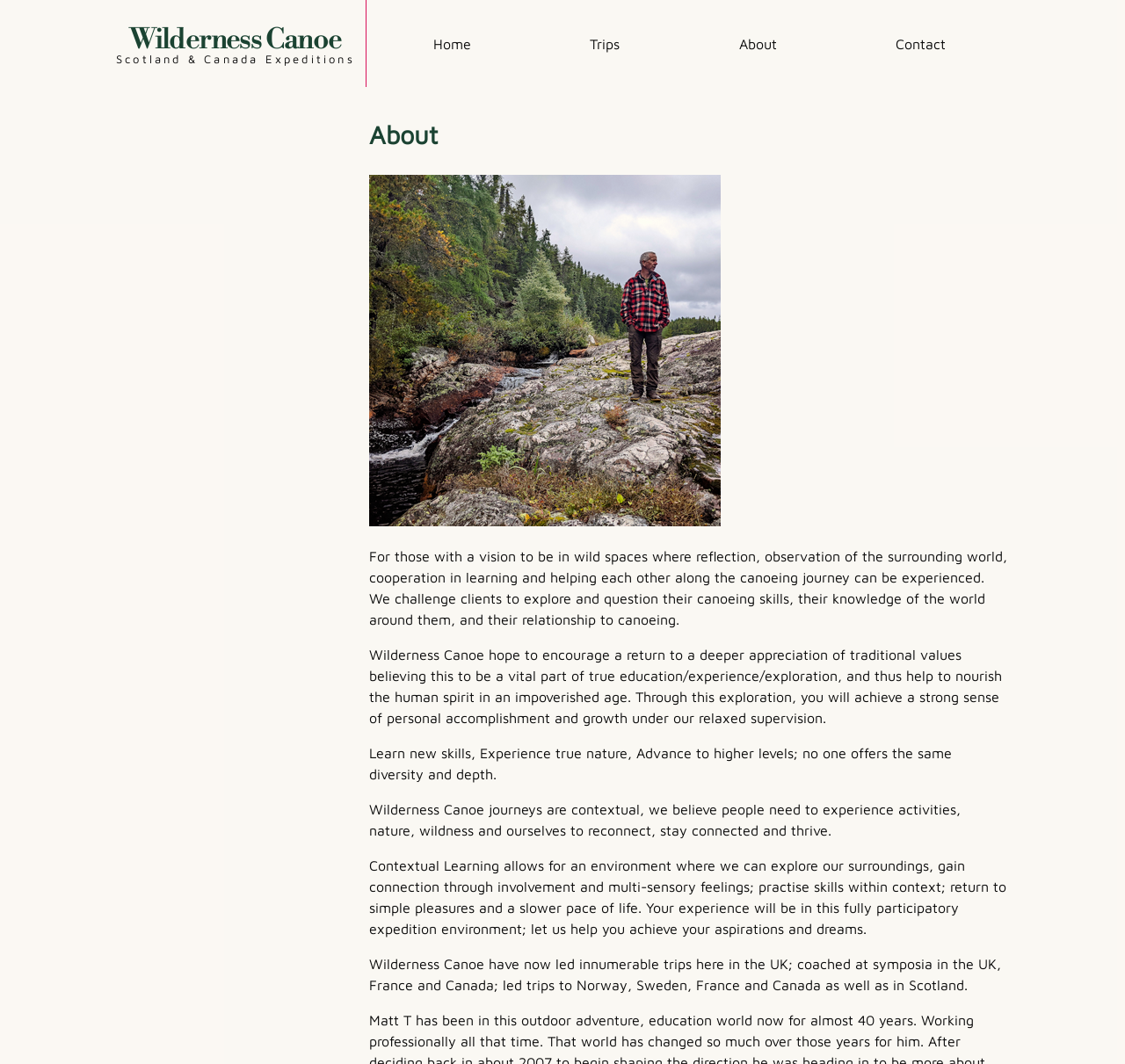Find the bounding box coordinates for the HTML element described in this sentence: "Home". Provide the coordinates as four float numbers between 0 and 1, in the format [left, top, right, bottom].

[0.374, 0.02, 0.429, 0.062]